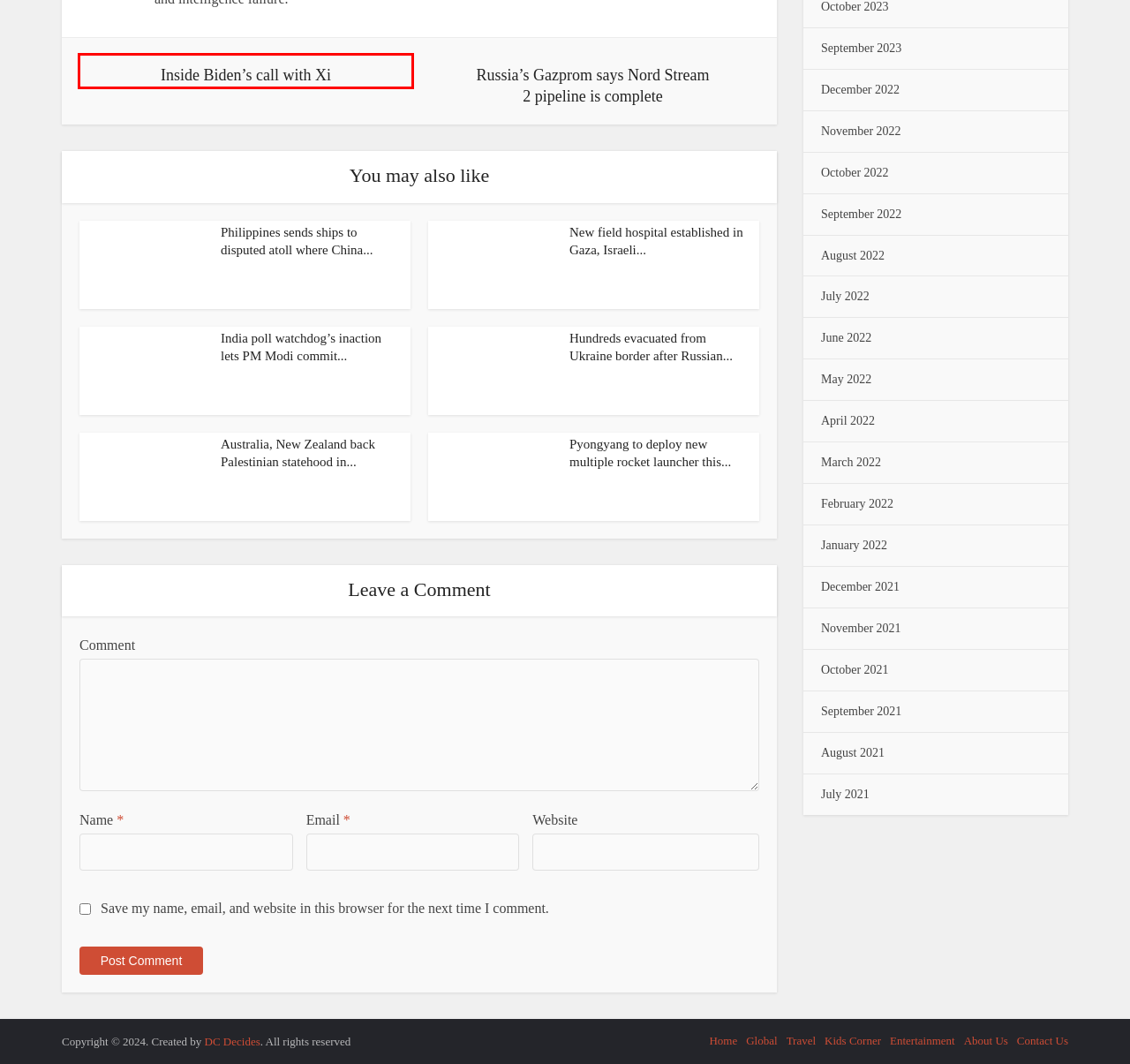After examining the screenshot of a webpage with a red bounding box, choose the most accurate webpage description that corresponds to the new page after clicking the element inside the red box. Here are the candidates:
A. September 2022 – DC Decides
B. Russia’s Gazprom says Nord Stream 2 pipeline is complete – DC Decides
C. December 2021 – DC Decides
D. March 2022 – DC Decides
E. June 2022 – DC Decides
F. Inside Biden’s call with Xi – DC Decides
G. July 2022 – DC Decides
H. August 2021 – DC Decides

F